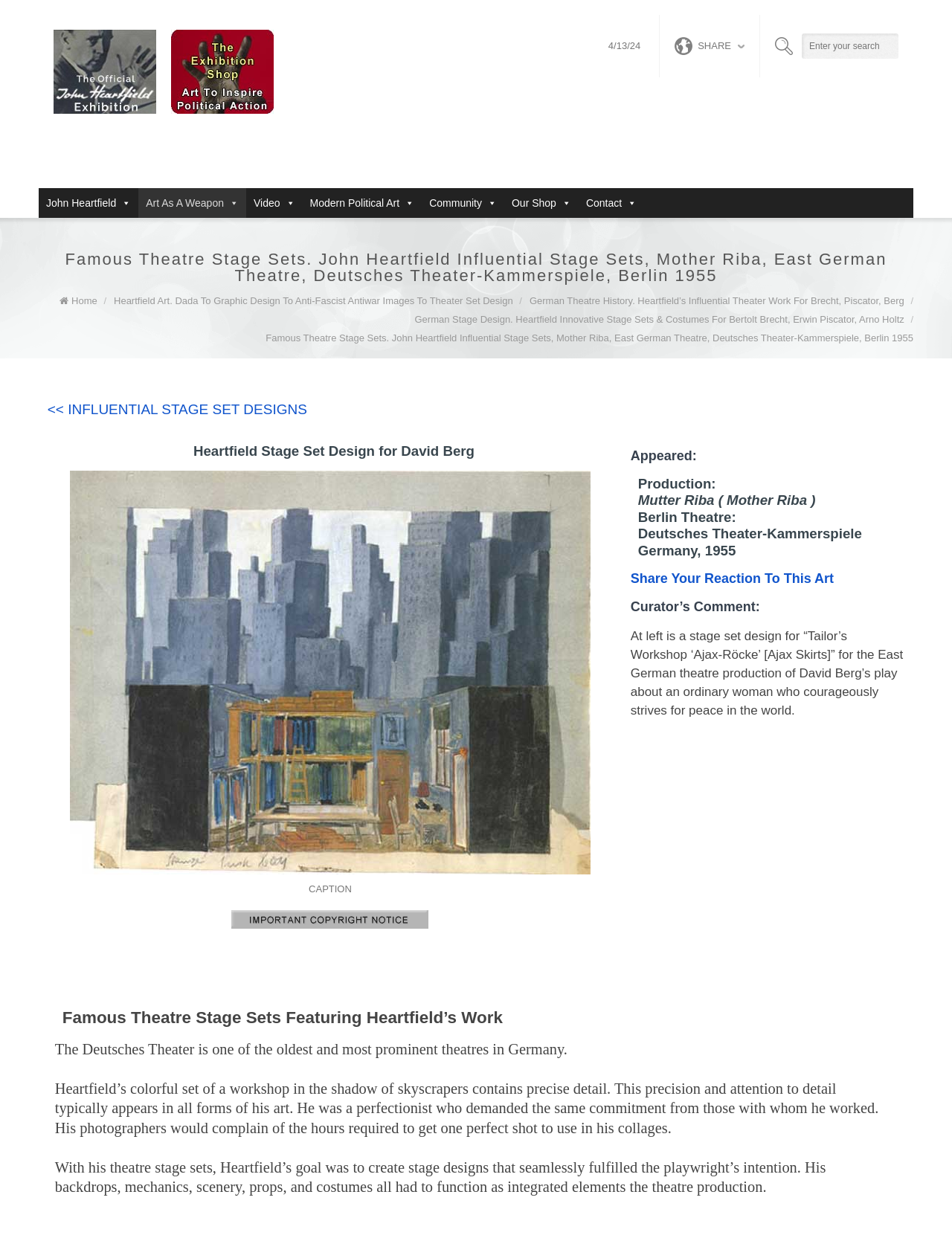Examine the screenshot and answer the question in as much detail as possible: What is the name of the artist who designed the stage set?

I found the answer by looking at the heading 'Famous Theatre Stage Sets. John Heartfield Influential Stage Sets, Mother Riba, East German Theatre, Deutsches Theater-Kammerspiele, Berlin 1955'.